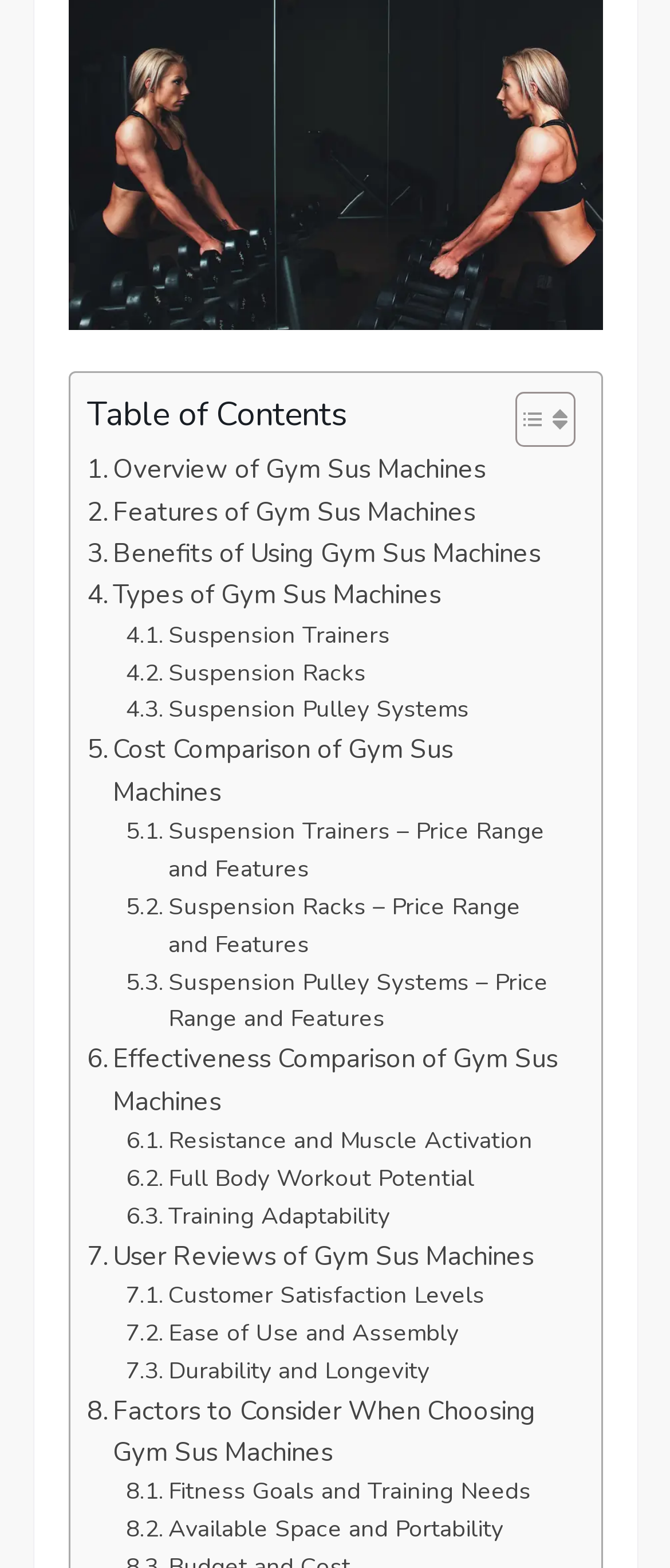Can you specify the bounding box coordinates for the region that should be clicked to fulfill this instruction: "Explore Factors to Consider When Choosing Gym Sus Machines".

[0.129, 0.886, 0.845, 0.94]